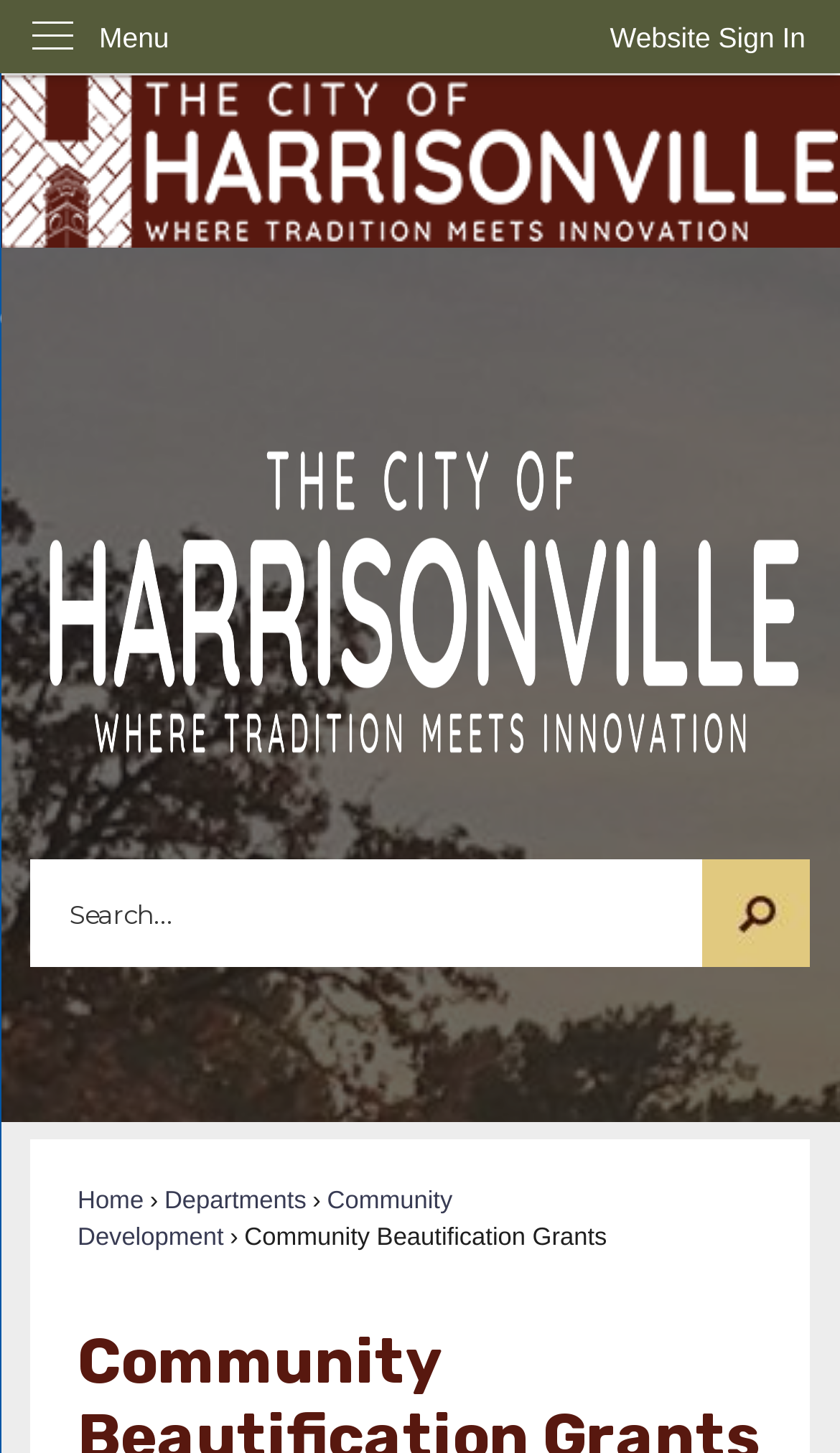Extract the bounding box coordinates for the described element: "Skip to Main Content". The coordinates should be represented as four float numbers between 0 and 1: [left, top, right, bottom].

[0.0, 0.0, 0.042, 0.024]